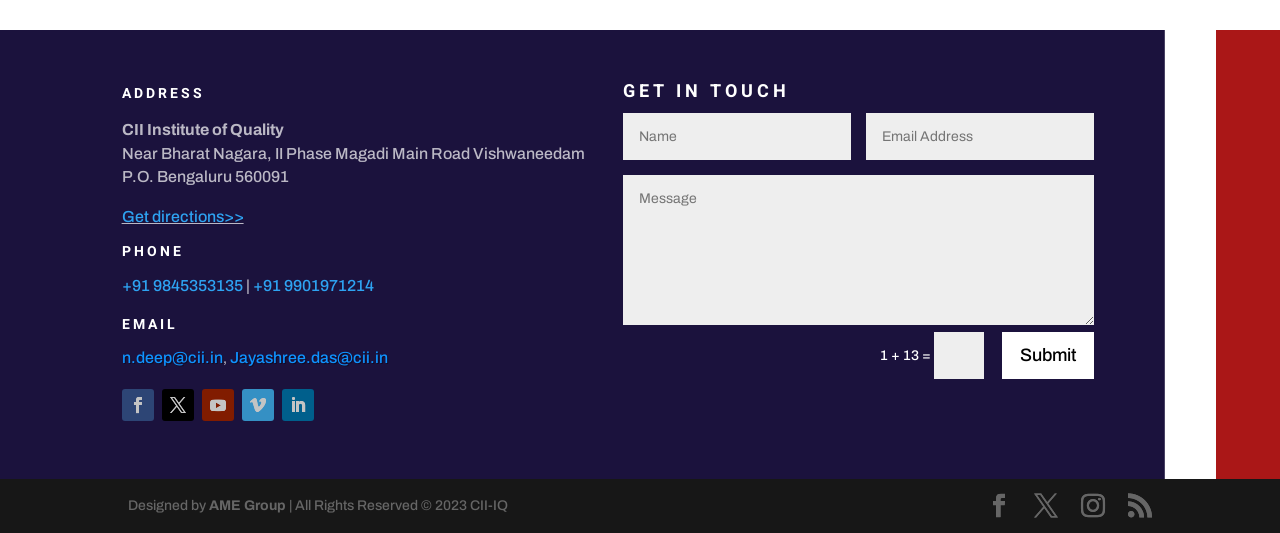Please identify the bounding box coordinates of the element that needs to be clicked to execute the following command: "Get directions to the address". Provide the bounding box using four float numbers between 0 and 1, formatted as [left, top, right, bottom].

[0.095, 0.391, 0.19, 0.423]